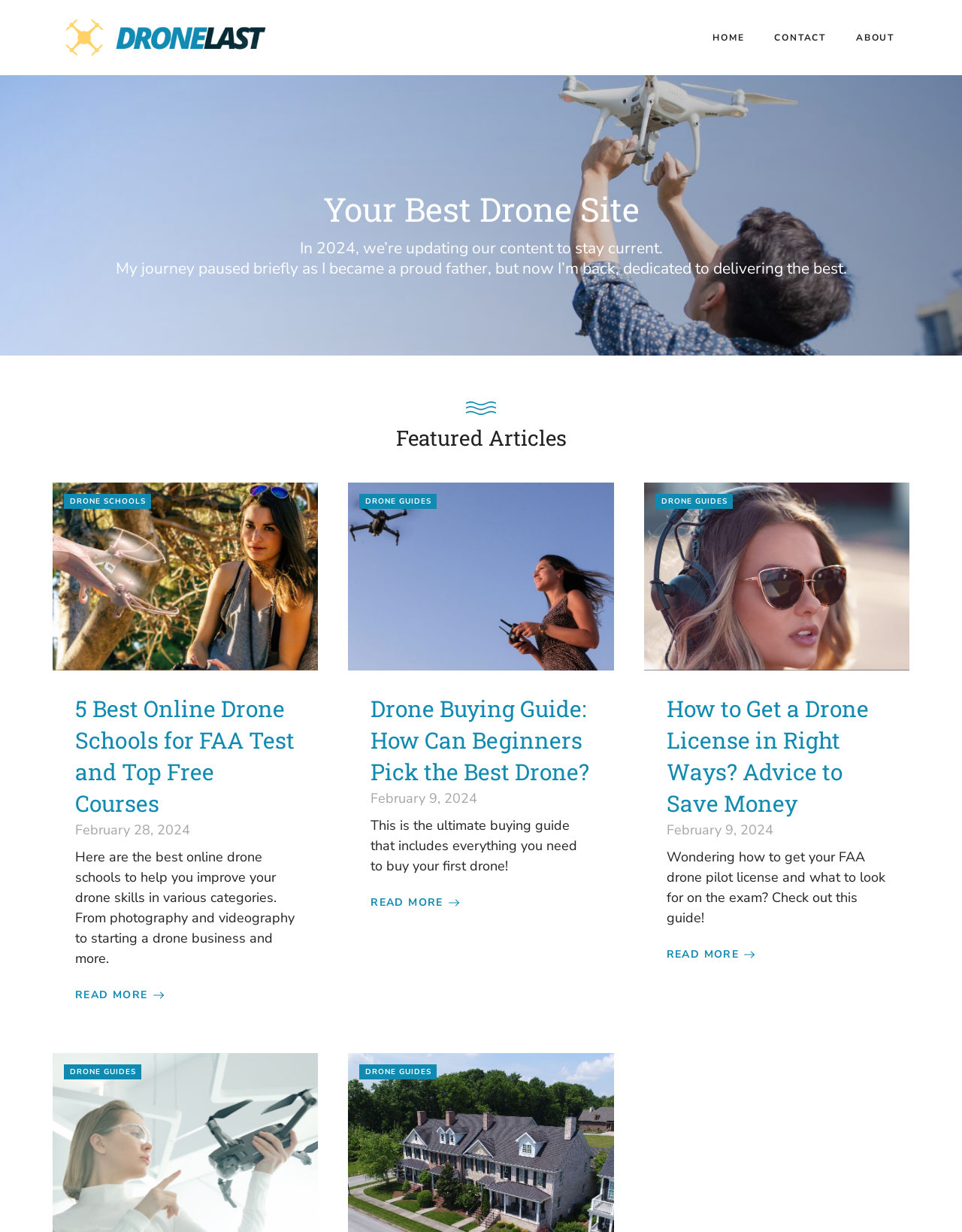What are the main categories on the website?
Look at the image and answer the question using a single word or phrase.

HOME, CONTACT, ABOUT